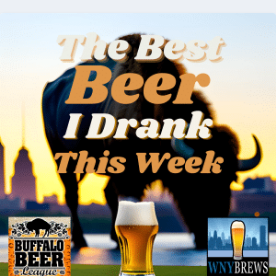Explain in detail what you see in the image.

The image features an eye-catching graphic titled "The Best Beer I Drank This Week," prominently displayed in a bold, artistic font that draws attention. In the background, a silhouette of a bison stands majestically against a vibrant skyline, evoking a sense of local pride and connection to Buffalo. 

At the forefront, a glass of beer glows invitingly, symbolizing the thriving craft beer scene in the area. Flanking the image are two logos: on the left, the Buffalo Beer League logo, which signifies the community's dedication to beer culture, and on the right, the WNY Brews logo, featuring a beer glass set against the Buffalo skyline, encapsulating the spirit of Western New York's craft brewing movement. This composition beautifully merges the themes of local pride, community, and the celebration of craft beer.